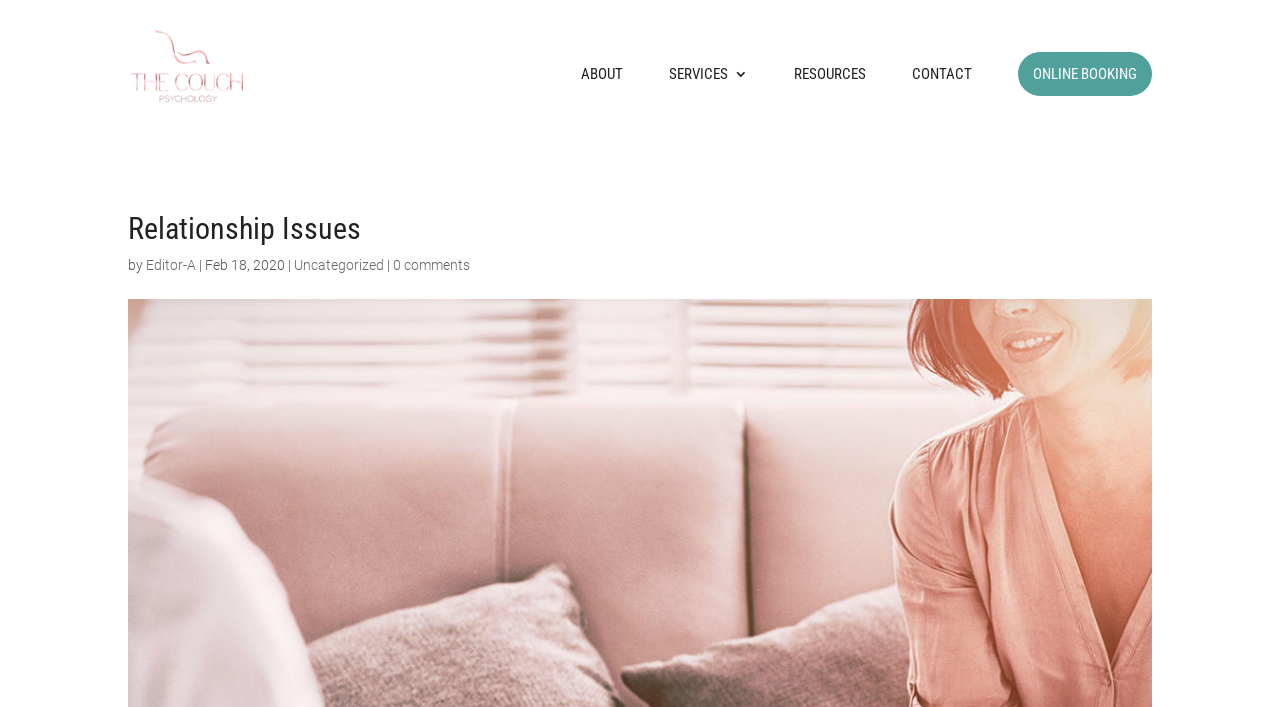When was the article published?
Please answer using one word or phrase, based on the screenshot.

Feb 18, 2020